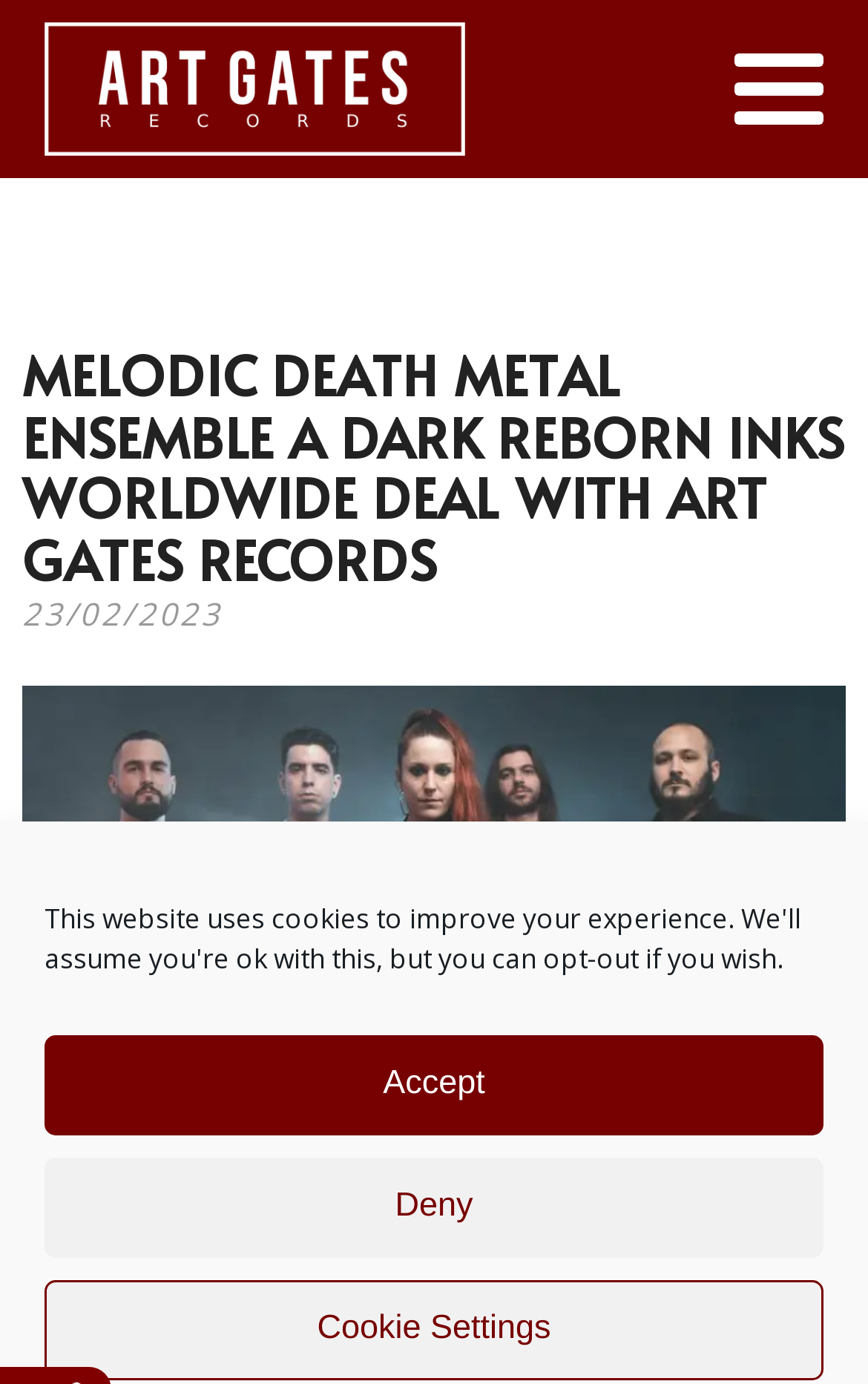What is the date of the announcement?
Refer to the screenshot and answer in one word or phrase.

23/02/2023